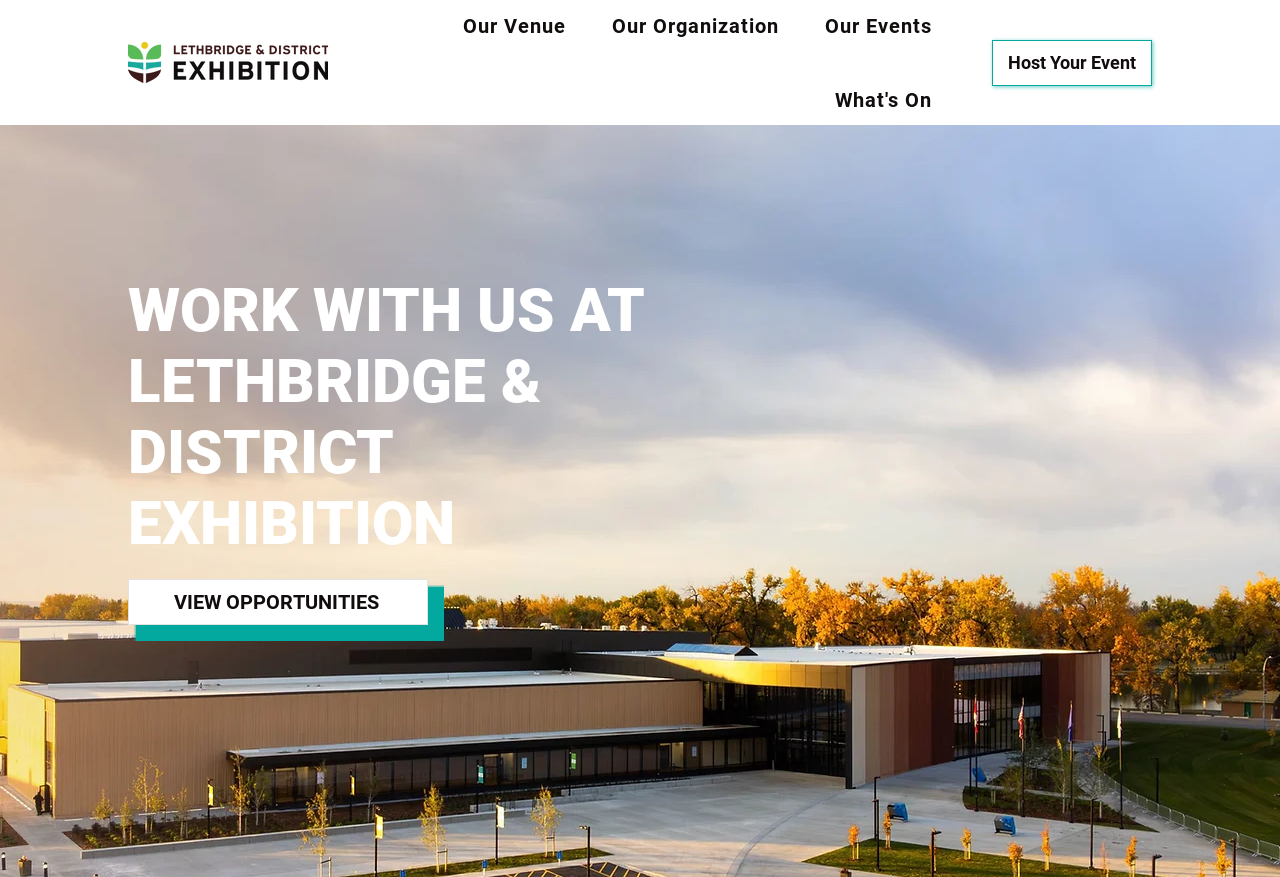Determine the bounding box coordinates (top-left x, top-left y, bottom-right x, bottom-right y) of the UI element described in the following text: Host Your Event

[0.775, 0.045, 0.9, 0.097]